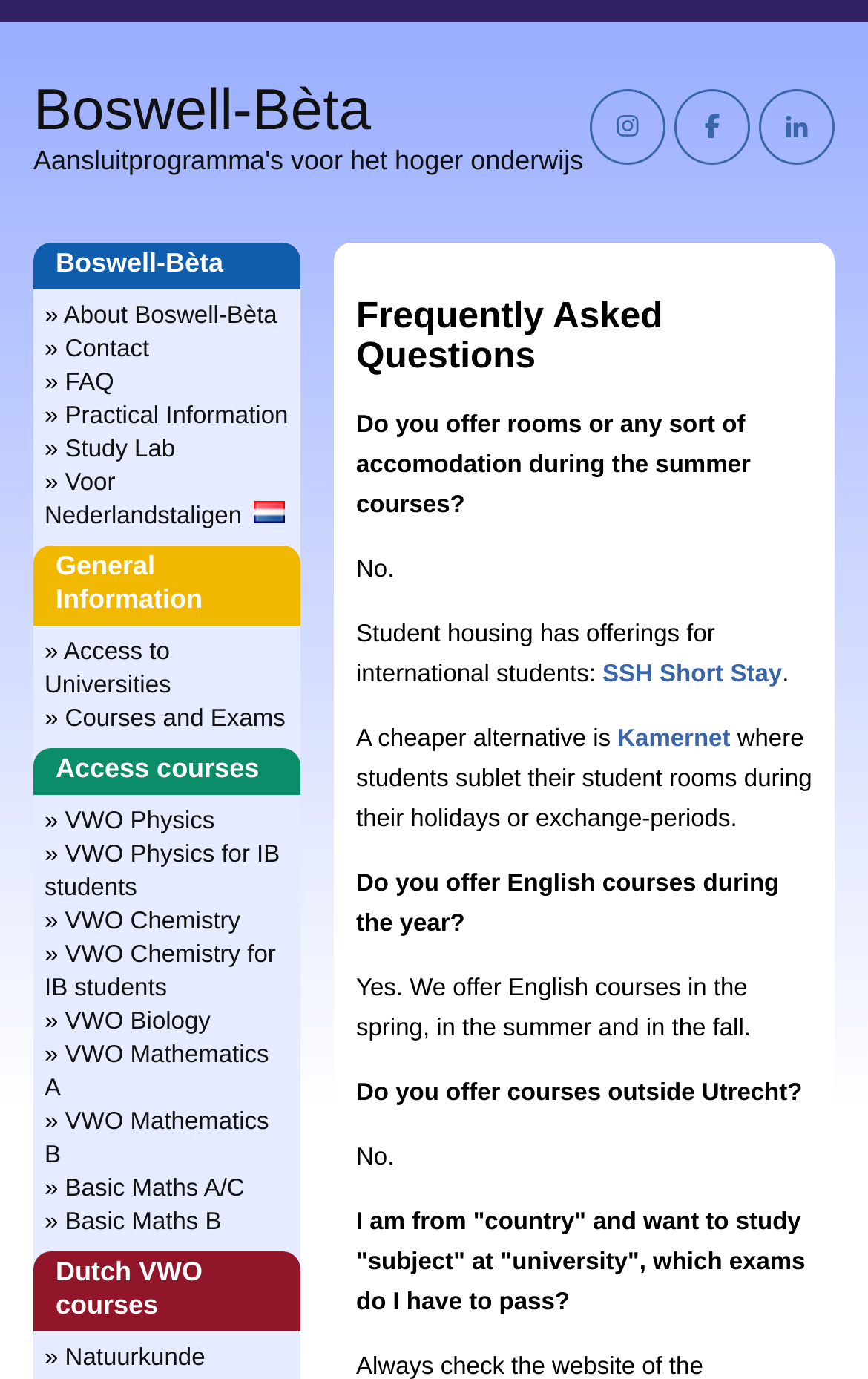Describe all significant elements and features of the webpage.

This webpage appears to be a Frequently Asked Questions (FAQ) page for James Boswell's courses, exams, and bridging education. The page is divided into several sections, each with its own heading.

At the top of the page, there is a navigation menu with links to various sections, including "About Boswell-Bèta", "Contact", "FAQ", "Practical Information", "Study Lab", and "Voor Nederlandstaligen". Below the navigation menu, there is a heading "General Information" followed by links to "Access to Universities" and "Courses and Exams".

The main content of the page is divided into three sections: "Access courses", "Dutch VWO courses", and "Frequently Asked Questions". The "Access courses" section lists various courses, including "VWO Physics", "VWO Physics for IB students", "VWO Chemistry", and "VWO Biology", among others. The "Dutch VWO courses" section appears to be empty.

The "Frequently Asked Questions" section contains several questions and answers. The questions are listed in a single column, with the answers provided below each question. The questions include "Do you offer rooms or any sort of accommodation during the summer courses?", "Do you offer English courses during the year?", and "Do you offer courses outside Utrecht?", among others. The answers are provided in a clear and concise manner.

There is also an image on the page, located near the "Voor Nederlandstaligen" link. The image is relatively small and does not appear to be a main focus of the page.

Overall, the webpage is well-organized and easy to navigate, with clear headings and concise text. The FAQ section is particularly useful, providing quick answers to common questions.